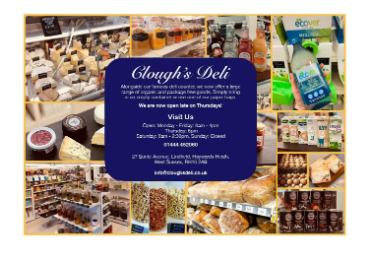Provide a comprehensive description of the image.

The image features a vibrant collage showcasing the offerings of Clough's Deli, presented with a visually appealing layout that includes a variety of food products. The centerpiece of the image is the blue rectangular banner containing the deli's name "Clough's Deli" in bold lettering at the top. Below this, a message announces their extended opening hours, highlighting that they are now open later on Thursdays. 

Surrounding the banner are numerous pictures of the deli's products, including packed jars, cheeses, baked goods, bottled drinks, and various condiments, illustrating the diverse range of items available to customers. The bottom portion of the image provides additional information, including the deli's contact details and address, inviting customers to visit and explore their offerings. This nicely designed promotional piece serves to attract potential customers and inform them about the deli's services during unique operating hours.